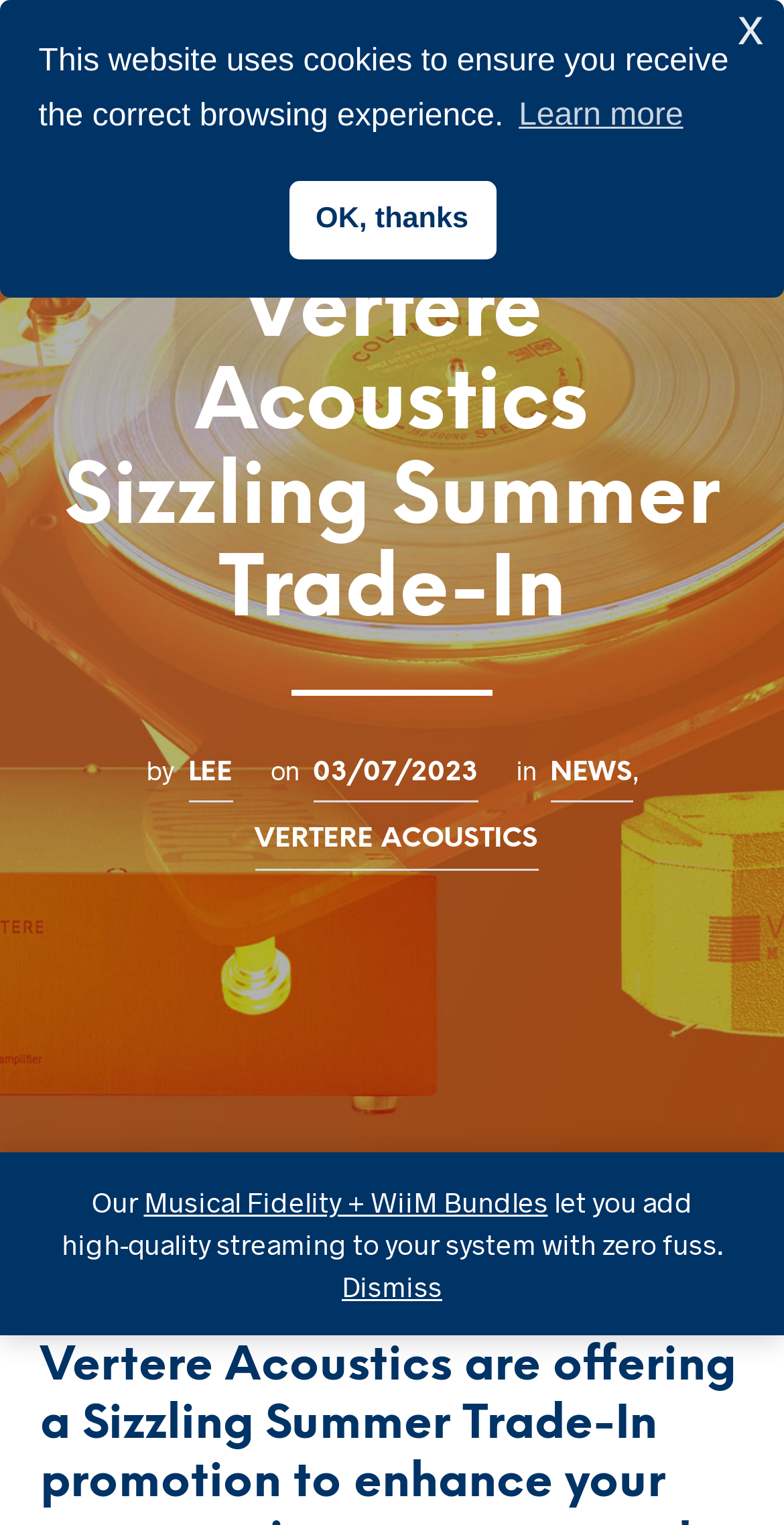Identify the headline of the webpage and generate its text content.

Vertere Acoustics Sizzling Summer Trade-In